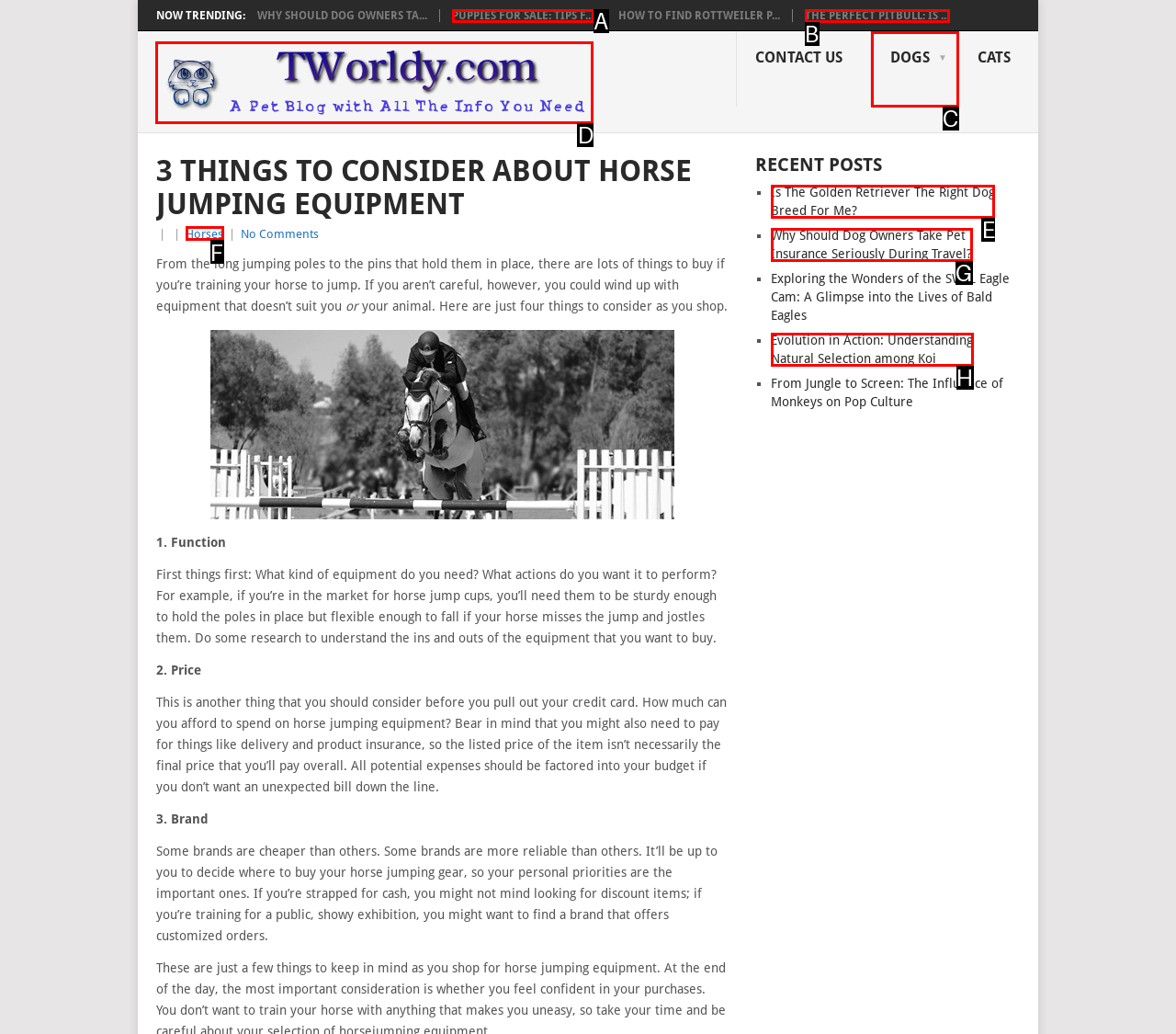Select the right option to accomplish this task: Visit the page about 'Is The Golden Retriever The Right Dog Breed For Me?'. Reply with the letter corresponding to the correct UI element.

E